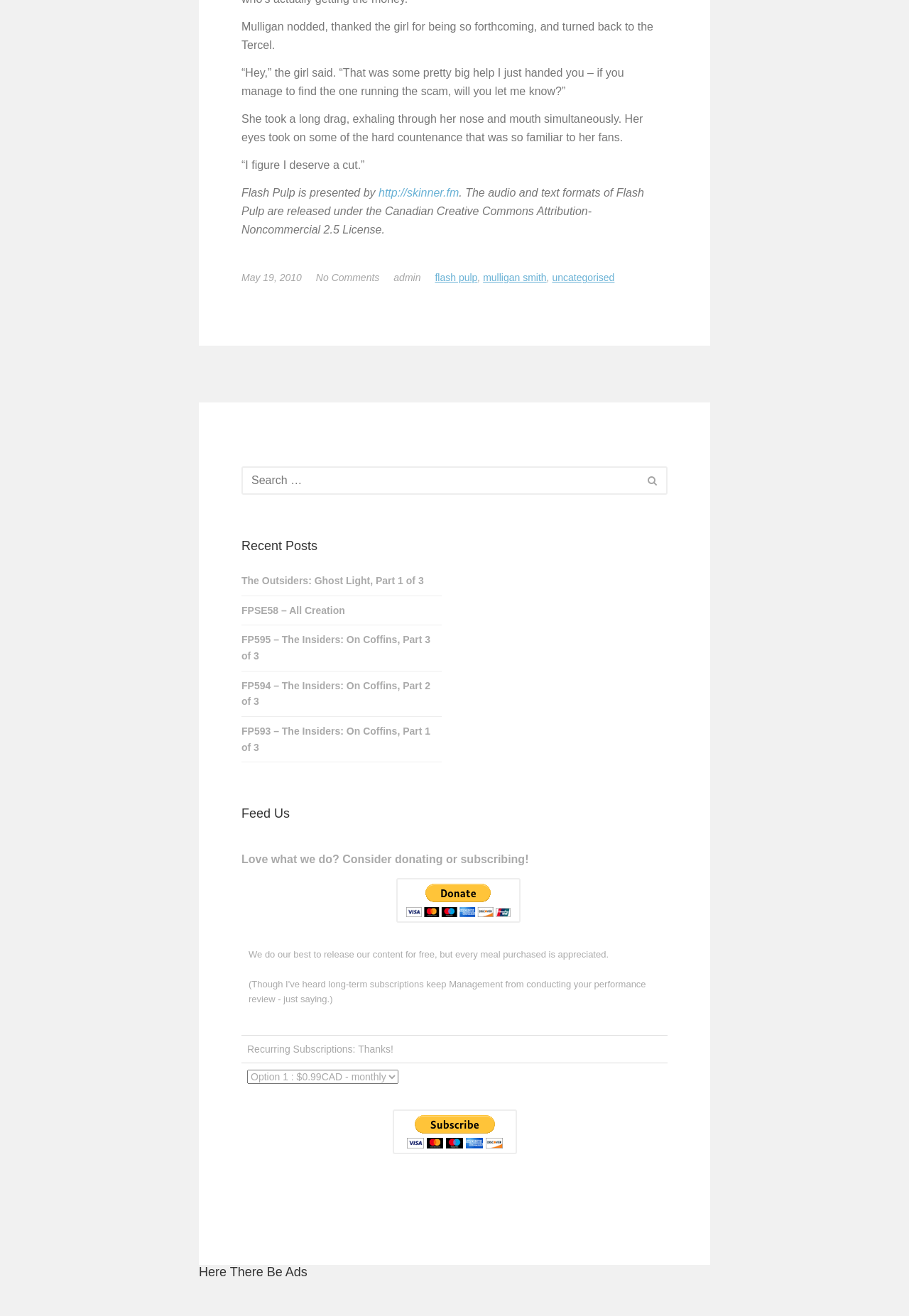Please identify the bounding box coordinates of the clickable area that will allow you to execute the instruction: "Visit the Flash Pulp website".

[0.416, 0.142, 0.505, 0.151]